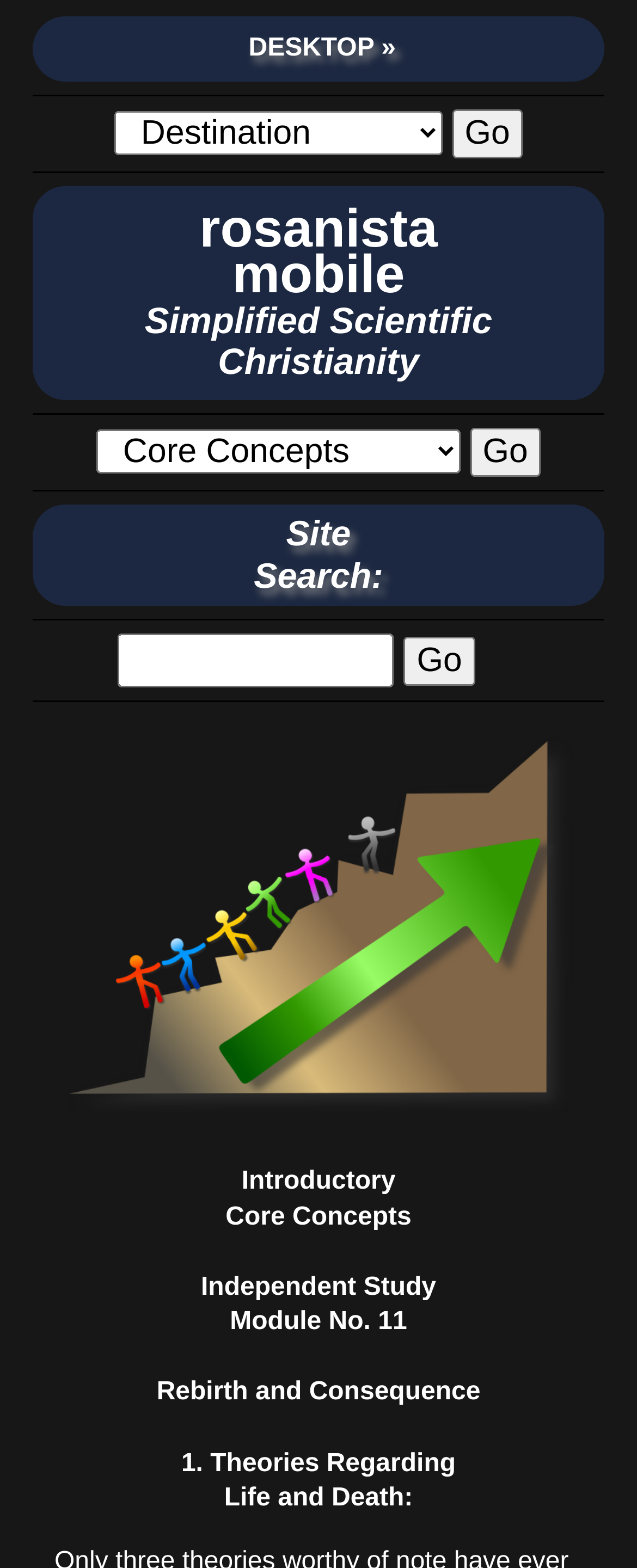Give a one-word or one-phrase response to the question: 
What is the topic of the independent study module?

Core Concepts